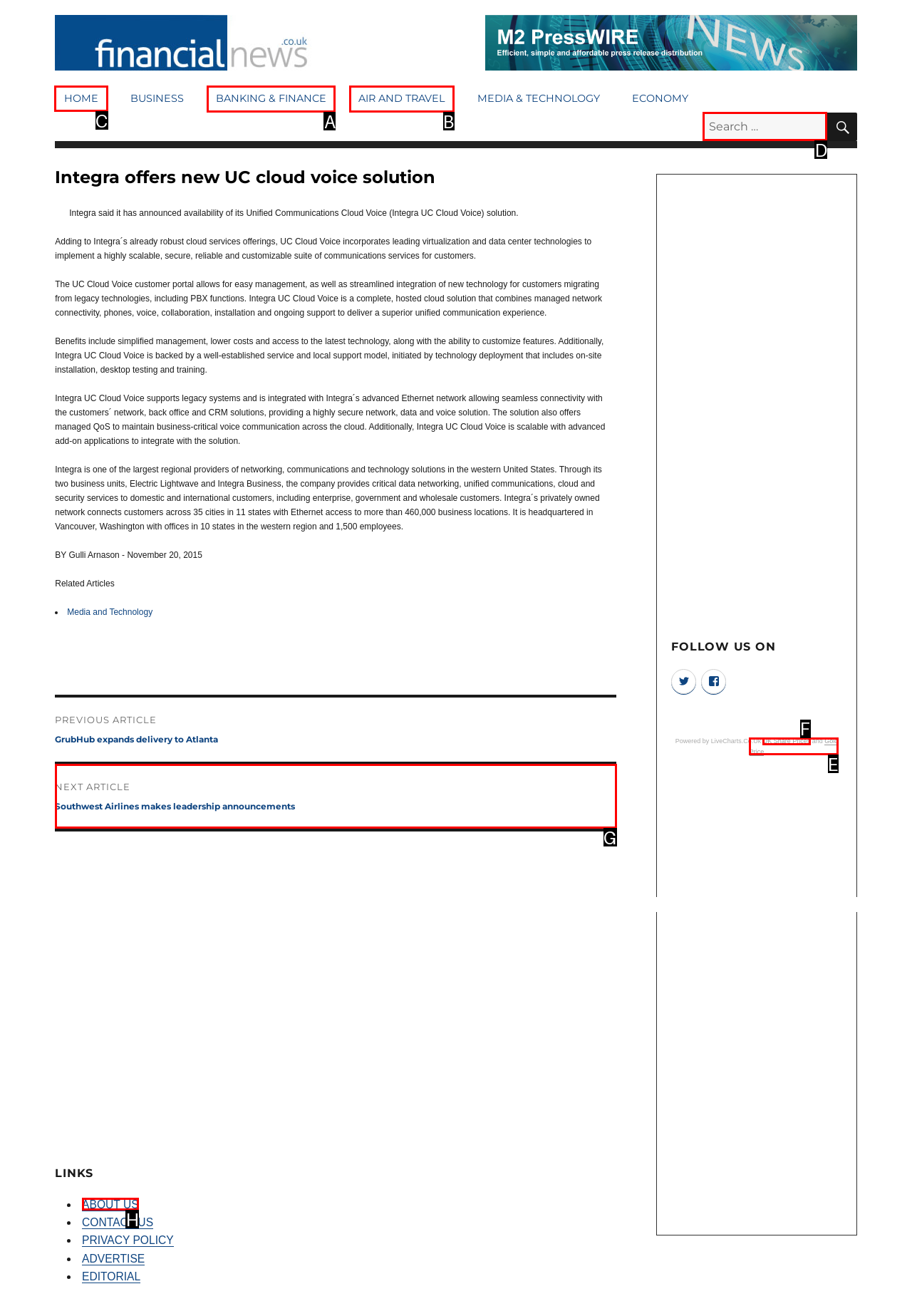Which option should be clicked to execute the following task: Go to HOME page? Respond with the letter of the selected option.

C